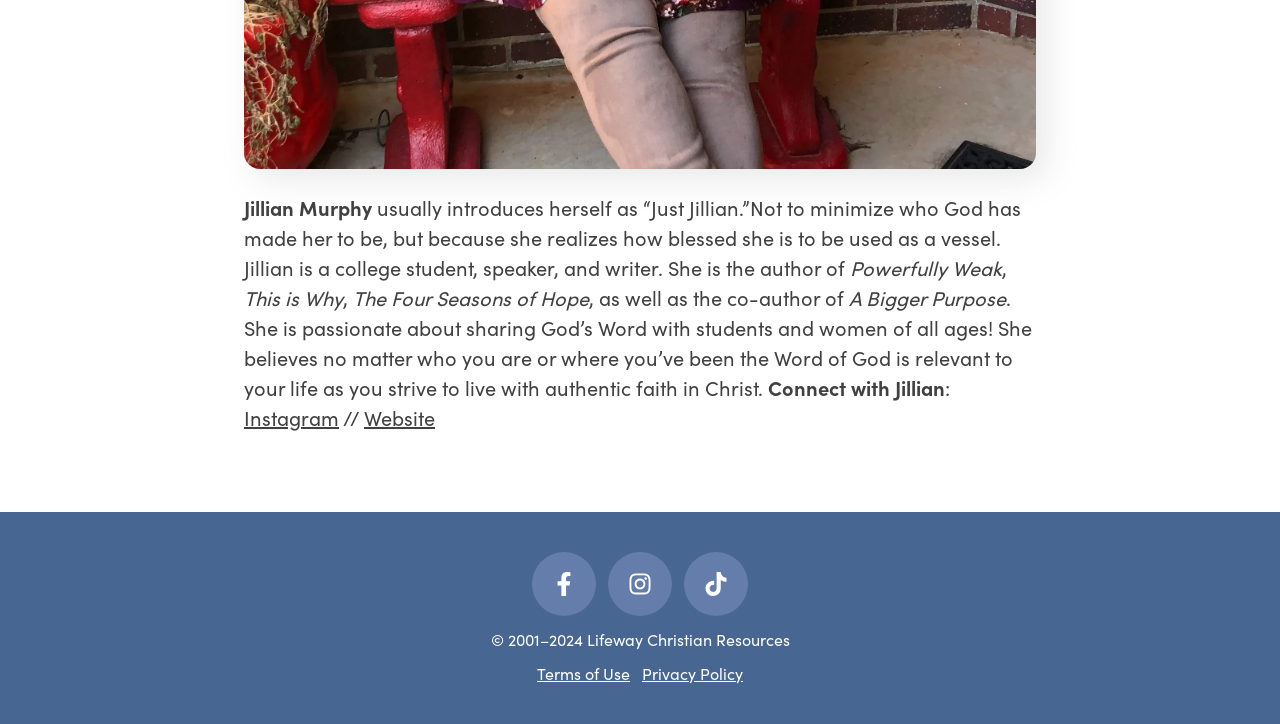Answer with a single word or phrase: 
What are the two policies mentioned at the bottom of the webpage?

Terms of Use, Privacy Policy